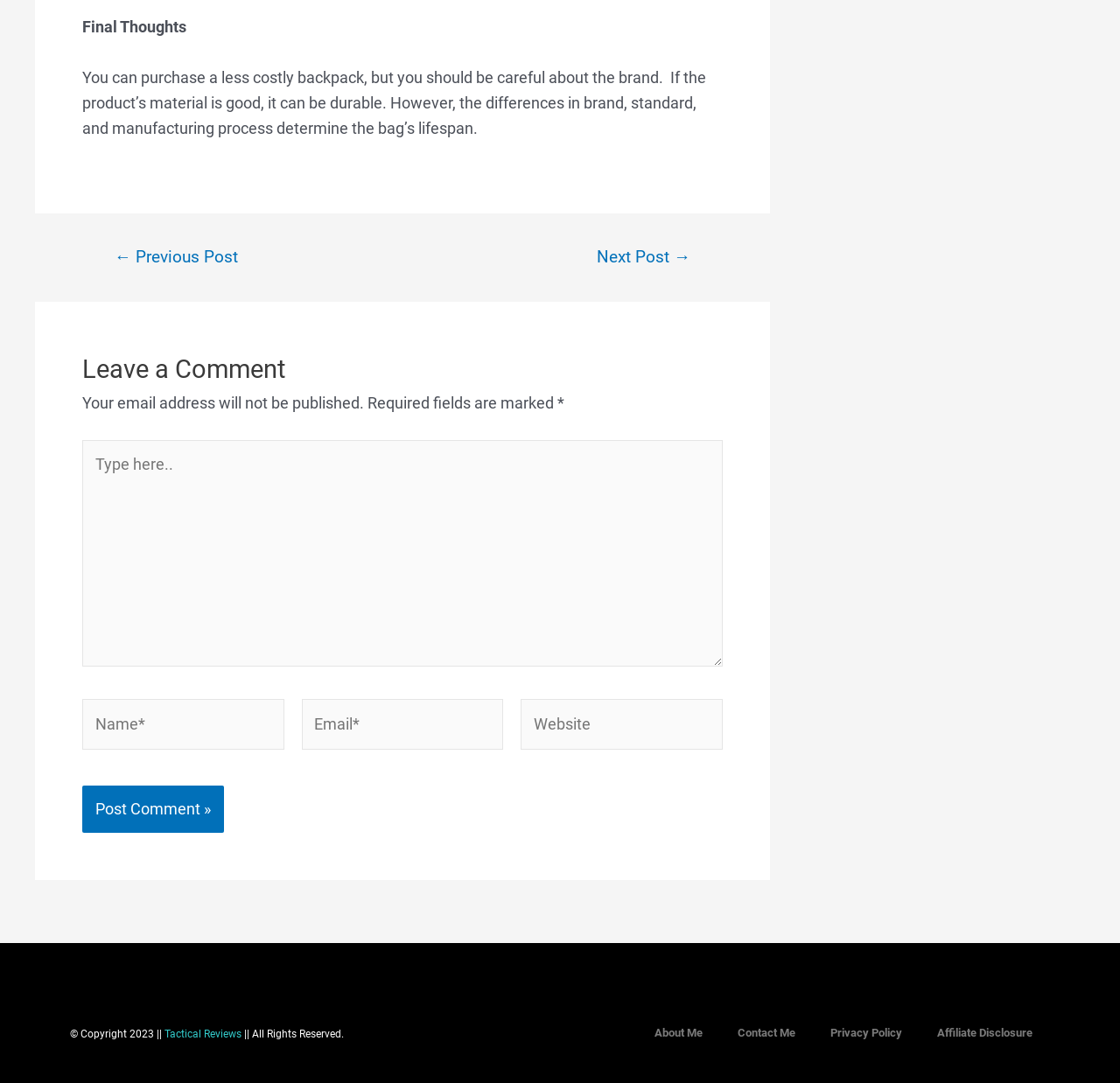Determine the bounding box coordinates (top-left x, top-left y, bottom-right x, bottom-right y) of the UI element described in the following text: Contact Me

[0.643, 0.935, 0.726, 0.972]